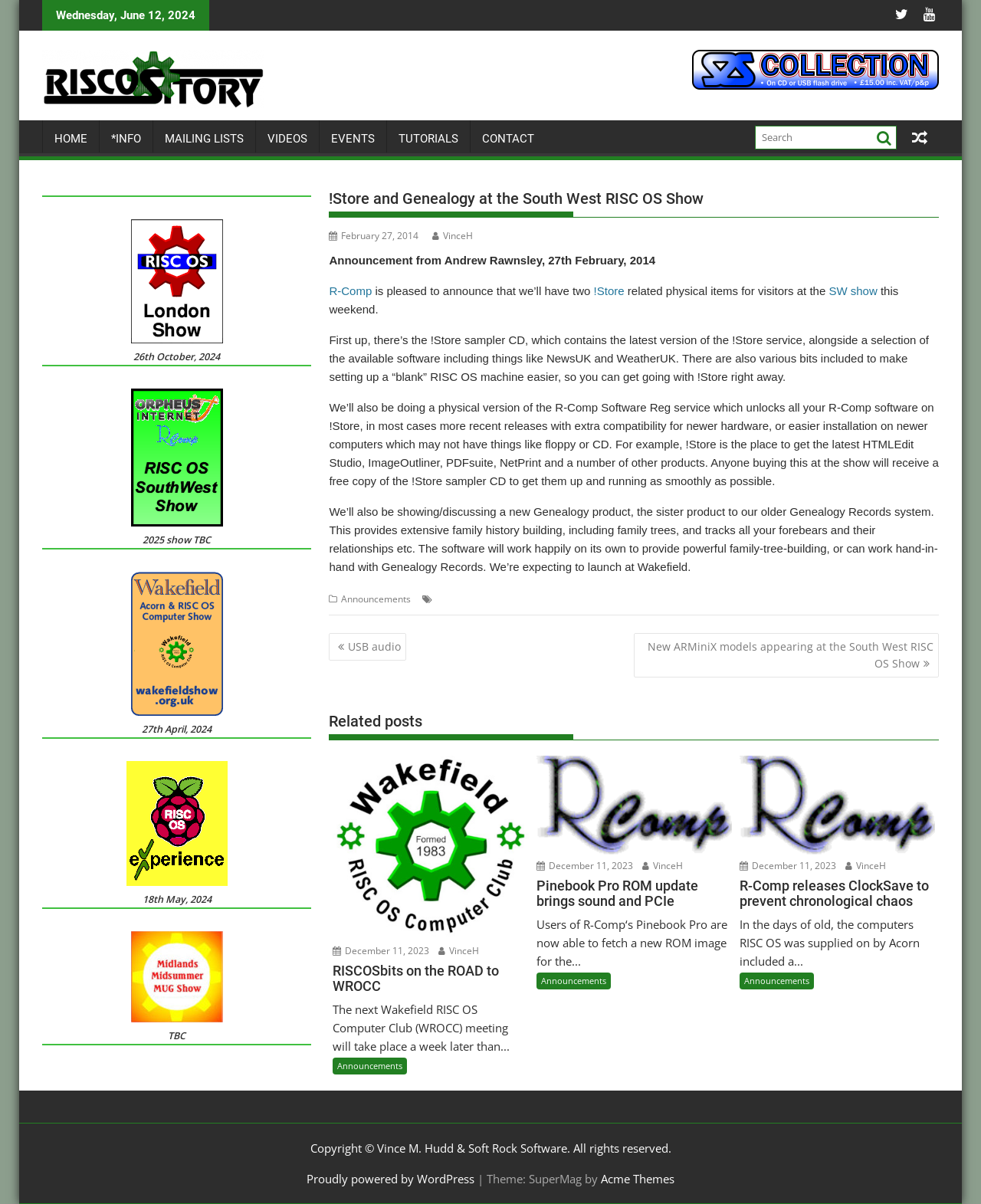Identify the bounding box coordinates of the section to be clicked to complete the task described by the following instruction: "Search for something". The coordinates should be four float numbers between 0 and 1, formatted as [left, top, right, bottom].

[0.77, 0.104, 0.914, 0.124]